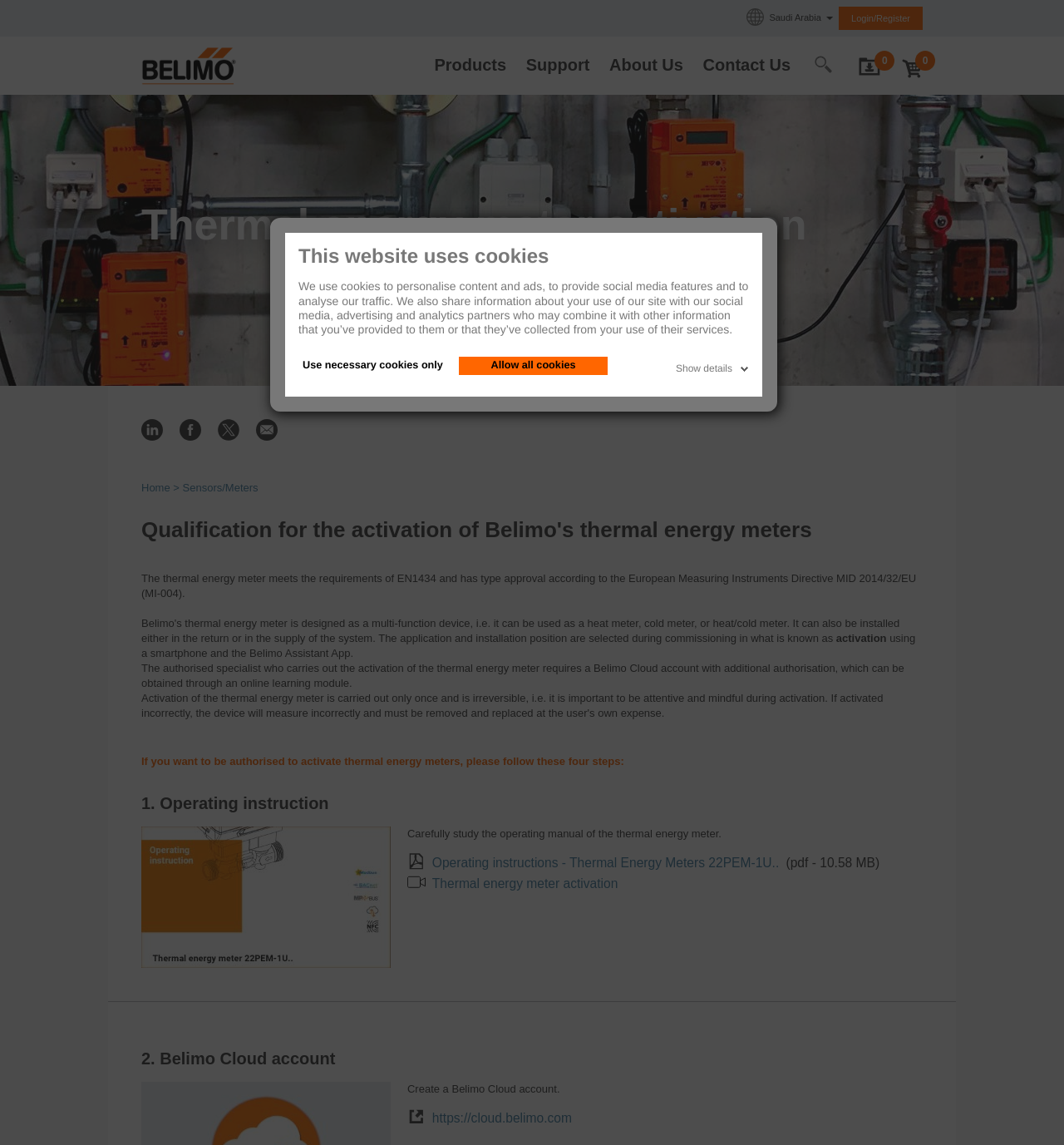Based on the provided description, "Allow all cookies", find the bounding box of the corresponding UI element in the screenshot.

[0.431, 0.312, 0.571, 0.327]